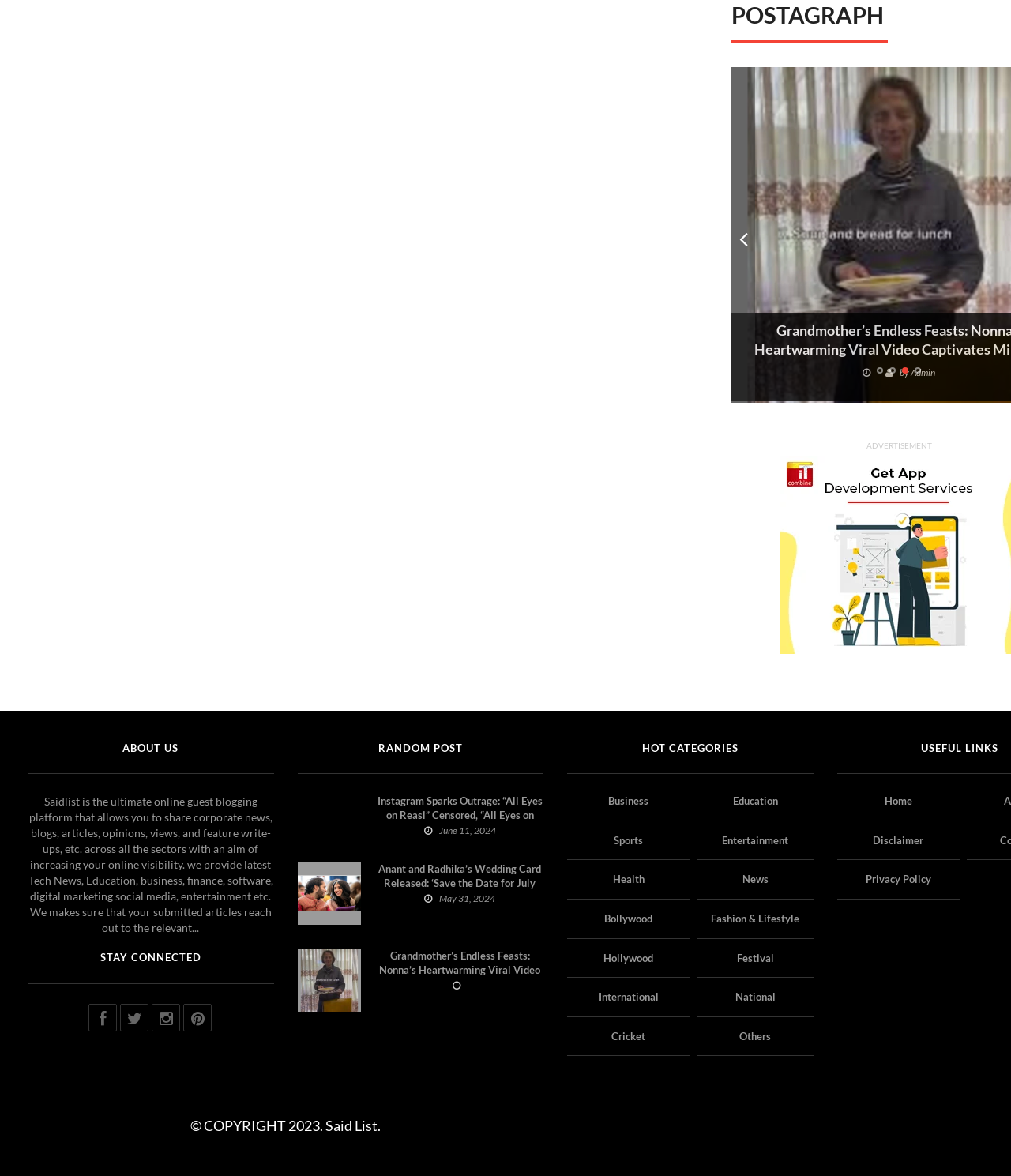What is the date of the article 'Anant and Radhika’s Wedding Card Released: ‘Save the Date for July 12, 2024′'?
Please provide a single word or phrase in response based on the screenshot.

May 31, 2024